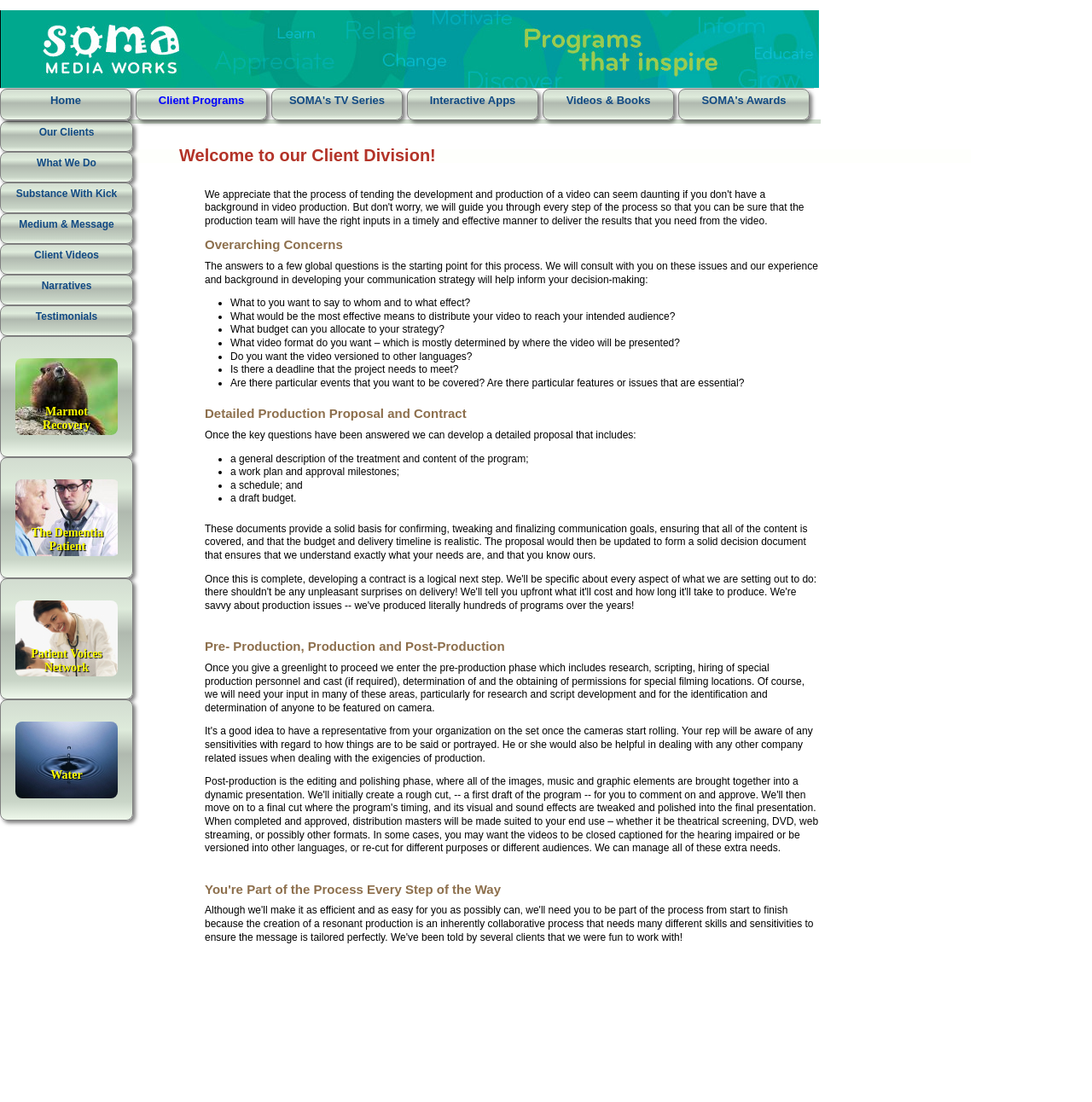Provide the bounding box coordinates of the area you need to click to execute the following instruction: "Jump to navigation".

[0.0, 0.009, 1.0, 0.014]